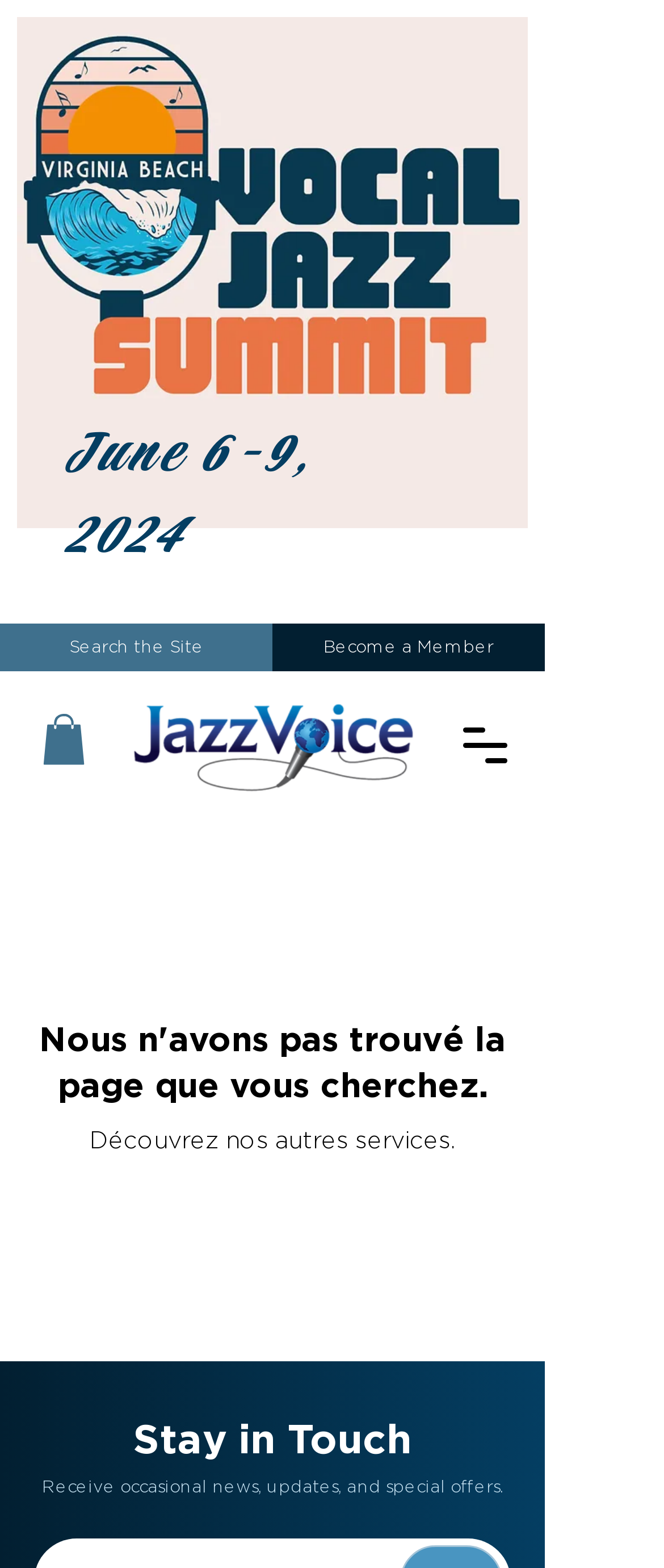Carefully examine the image and provide an in-depth answer to the question: What is the purpose of the 'Become a Member' link?

The 'Become a Member' link is a call-to-action that invites users to join the JazzVoice community or organization. This link may lead to a membership registration page or provide more information about the benefits of membership.